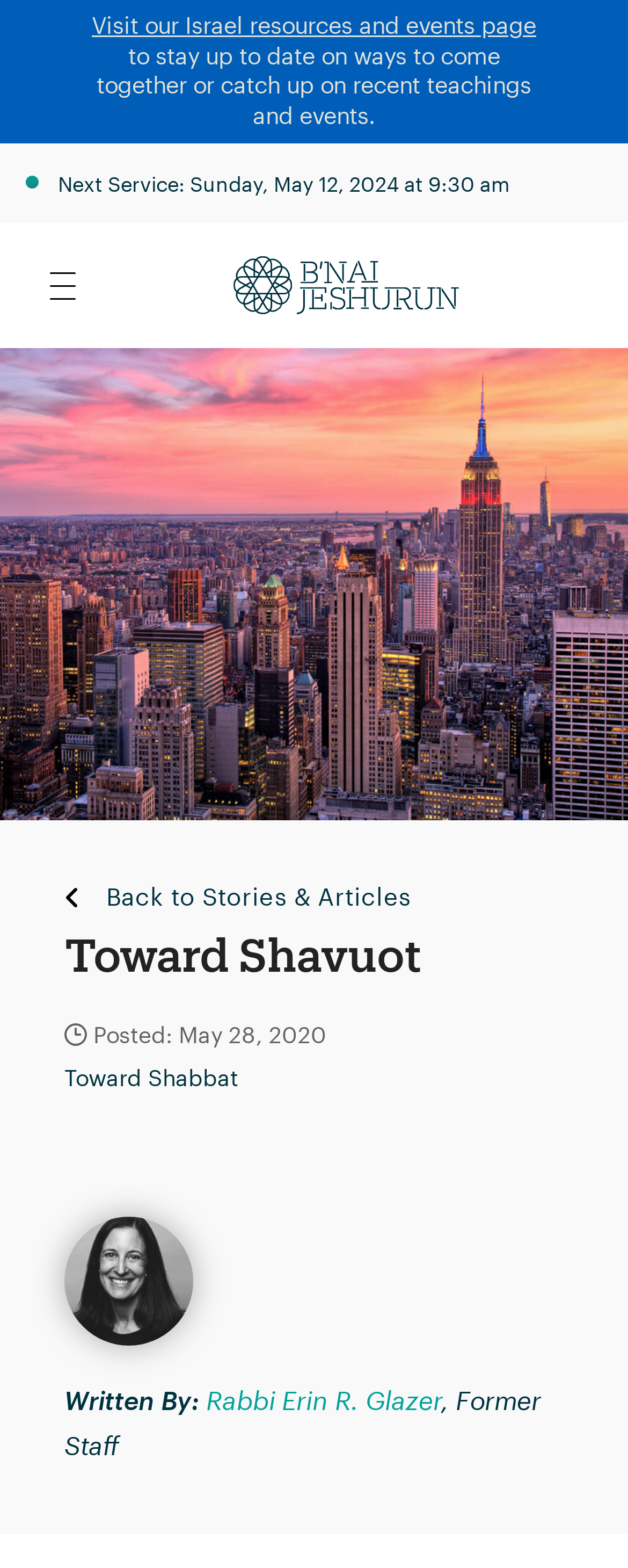Describe all significant elements and features of the webpage.

The webpage is about preparing for Shavuot and the significance of receiving the Torah. At the top, there is a link to visit the Israel resources and events page, accompanied by a brief description of staying updated on community events and teachings. Below this, a link to the next service is displayed, scheduled for Sunday, May 12, 2024, at 9:30 am.

On the left side, the B'nai Jeshurun logo is situated, with an image of the NYC Skyline spanning the entire width of the page below it. The main content begins with a heading "Toward Shavuot" followed by a brief article or story. The article is dated May 28, 2020, and has a link to "Toward Shabbat" below it.

To the right of the article, there is an image of Erin Glazer, and below it, the author's name "Rabbi Erin R. Glazer" is mentioned, along with a description "Former Staff". A link to "Back to Stories & Articles" is positioned above the article, near the center of the page.